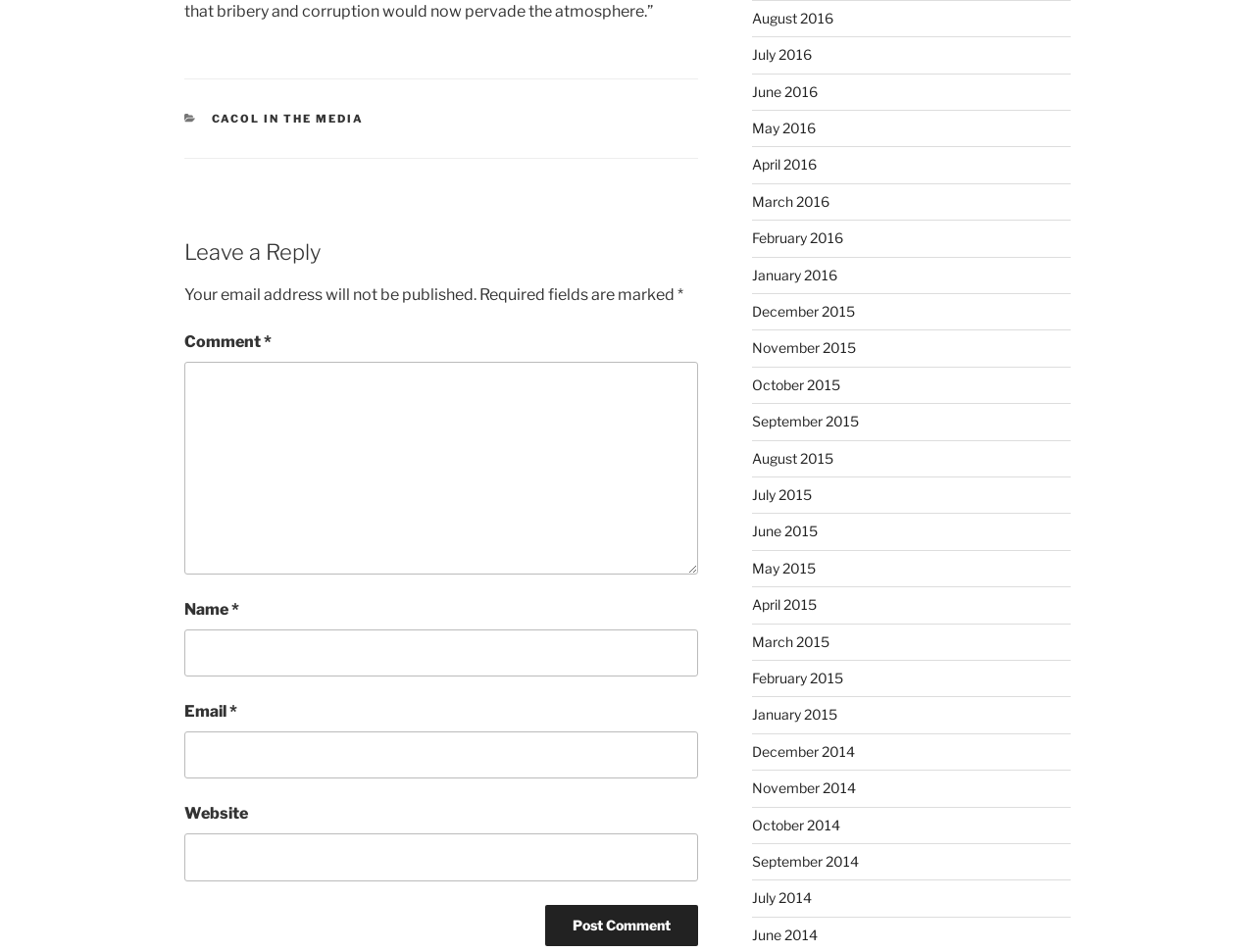Specify the bounding box coordinates of the element's area that should be clicked to execute the given instruction: "Post a comment". The coordinates should be four float numbers between 0 and 1, i.e., [left, top, right, bottom].

[0.435, 0.95, 0.556, 0.994]